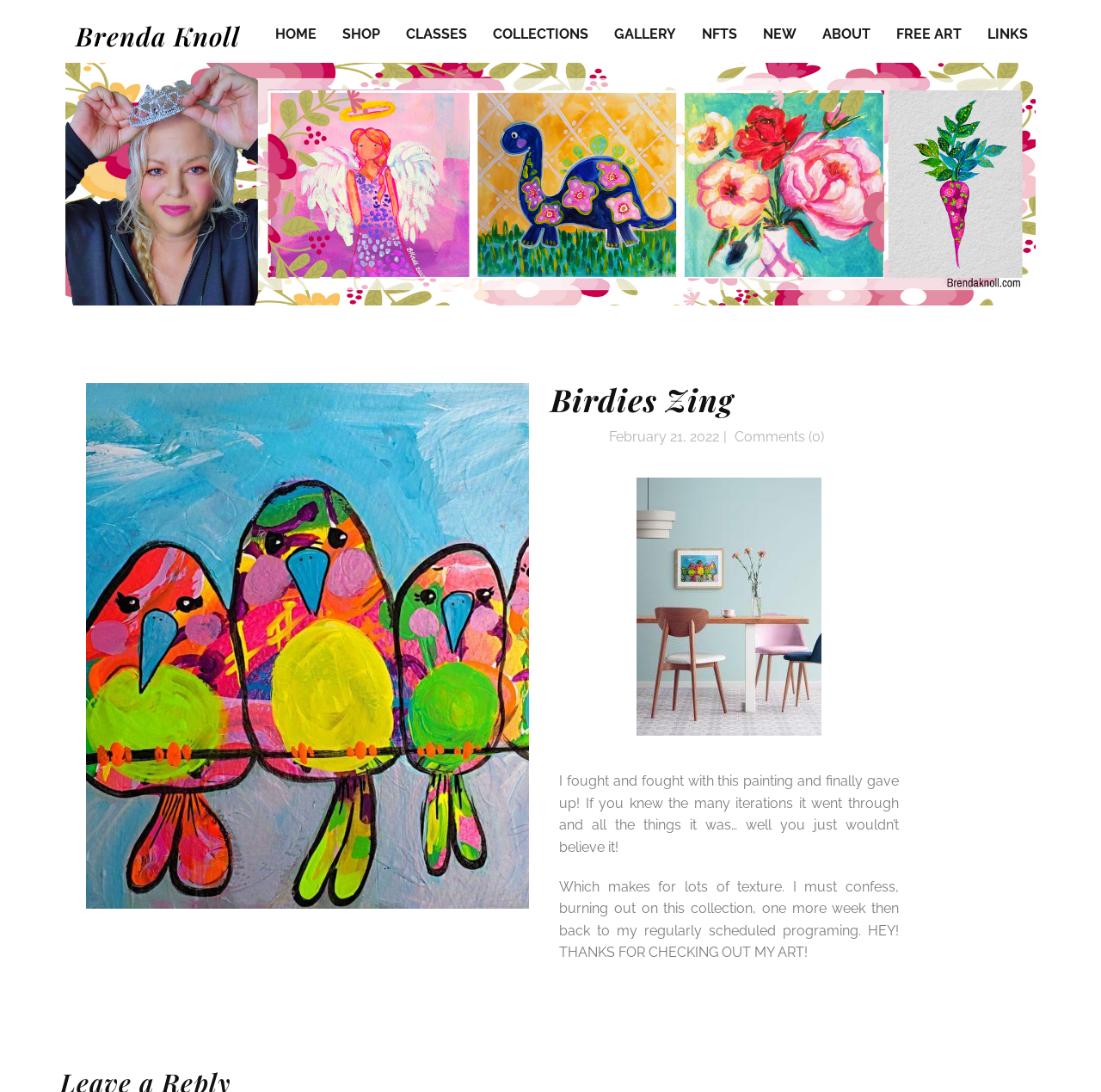Please locate the bounding box coordinates for the element that should be clicked to achieve the following instruction: "check comments". Ensure the coordinates are given as four float numbers between 0 and 1, i.e., [left, top, right, bottom].

[0.664, 0.392, 0.748, 0.407]